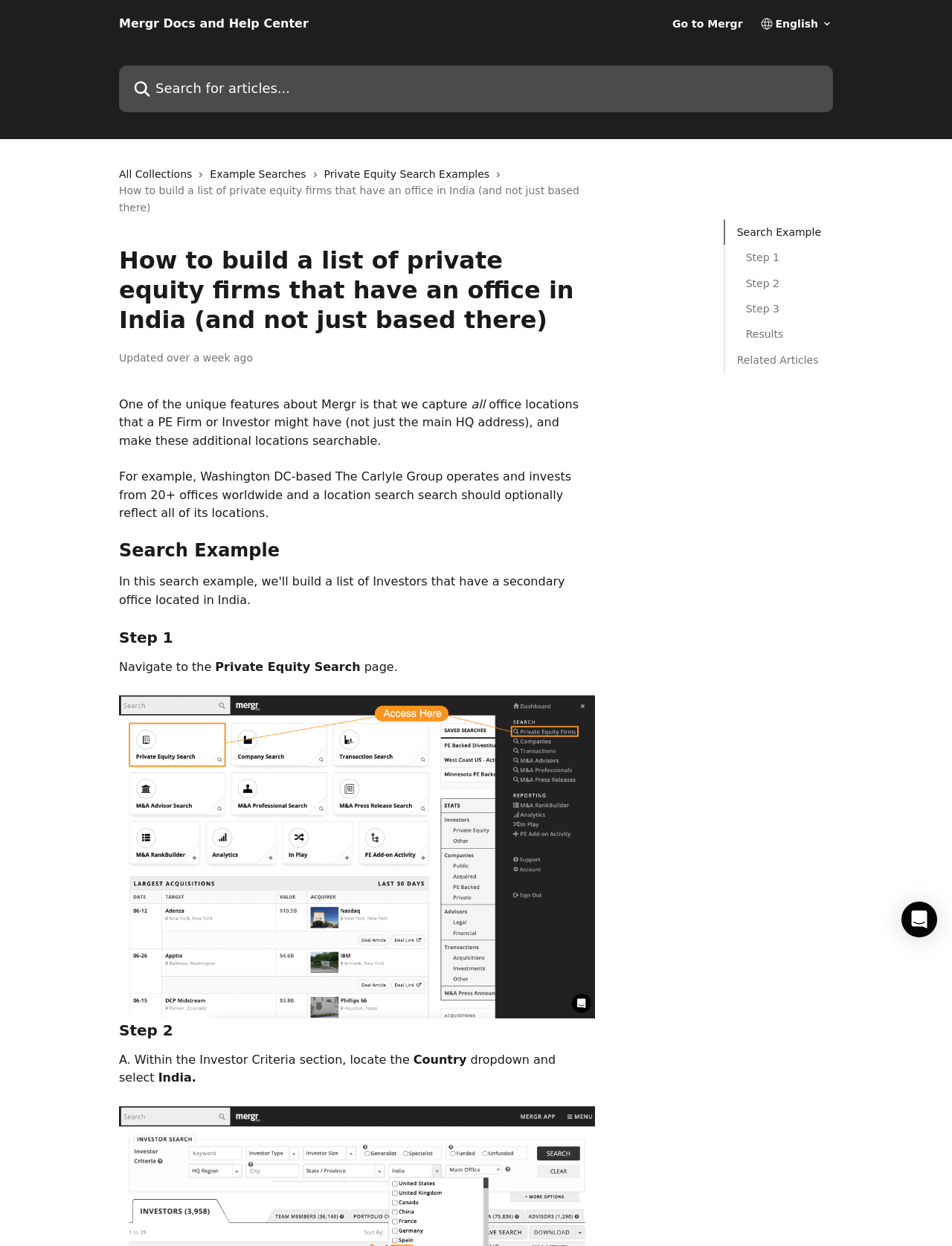What is the topic of the search example?
Please answer the question as detailed as possible based on the image.

The search example on the webpage is about building a list of private equity firms that have an office in India, as indicated by the title 'How to build a list of private equity firms that have an office in India (and not just based there)'.